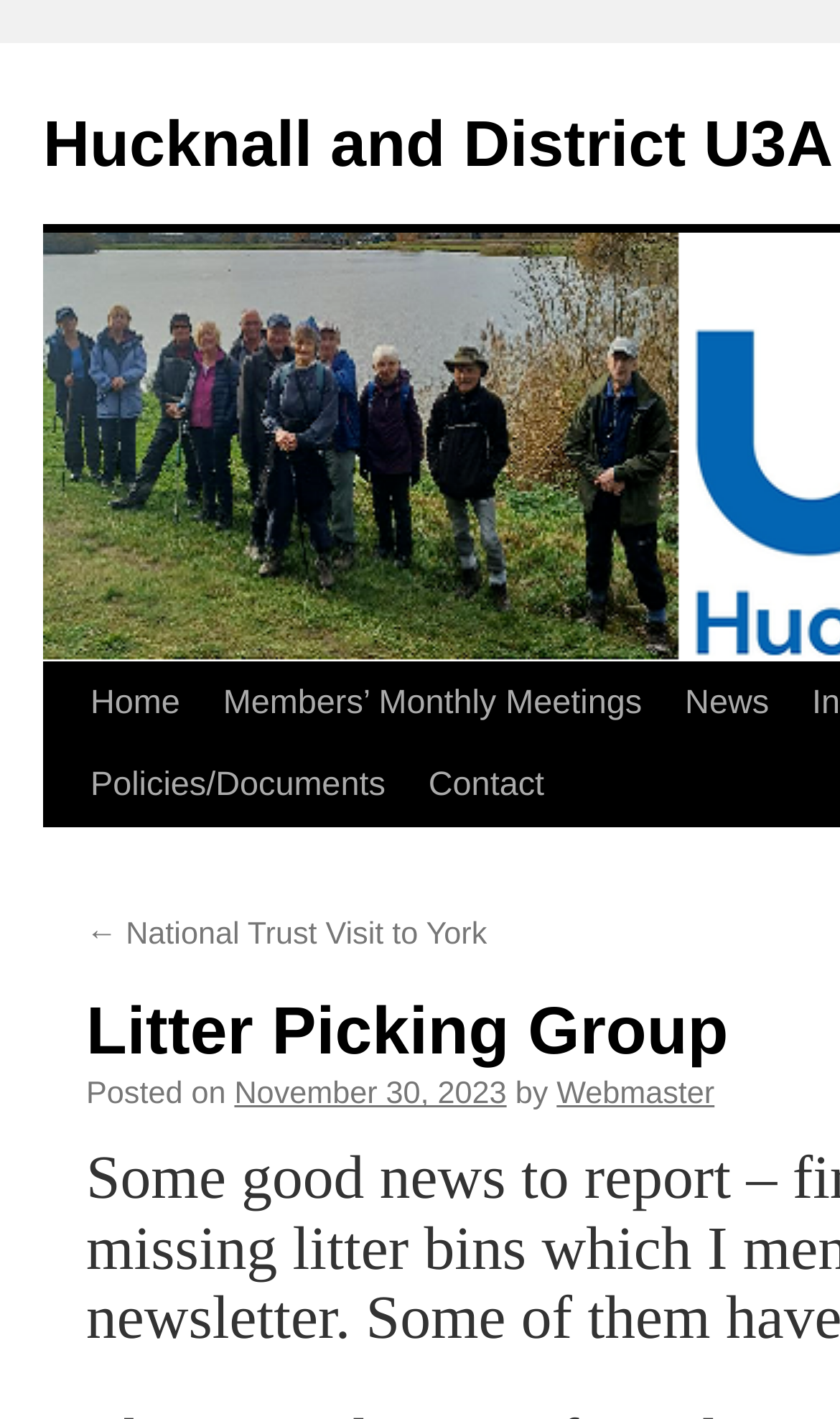Observe the image and answer the following question in detail: What is the purpose of the 'Skip to content' link?

I inferred the purpose of the link by its text 'Skip to content', which implies that it allows users to bypass the navigation menu and go directly to the main content of the page.